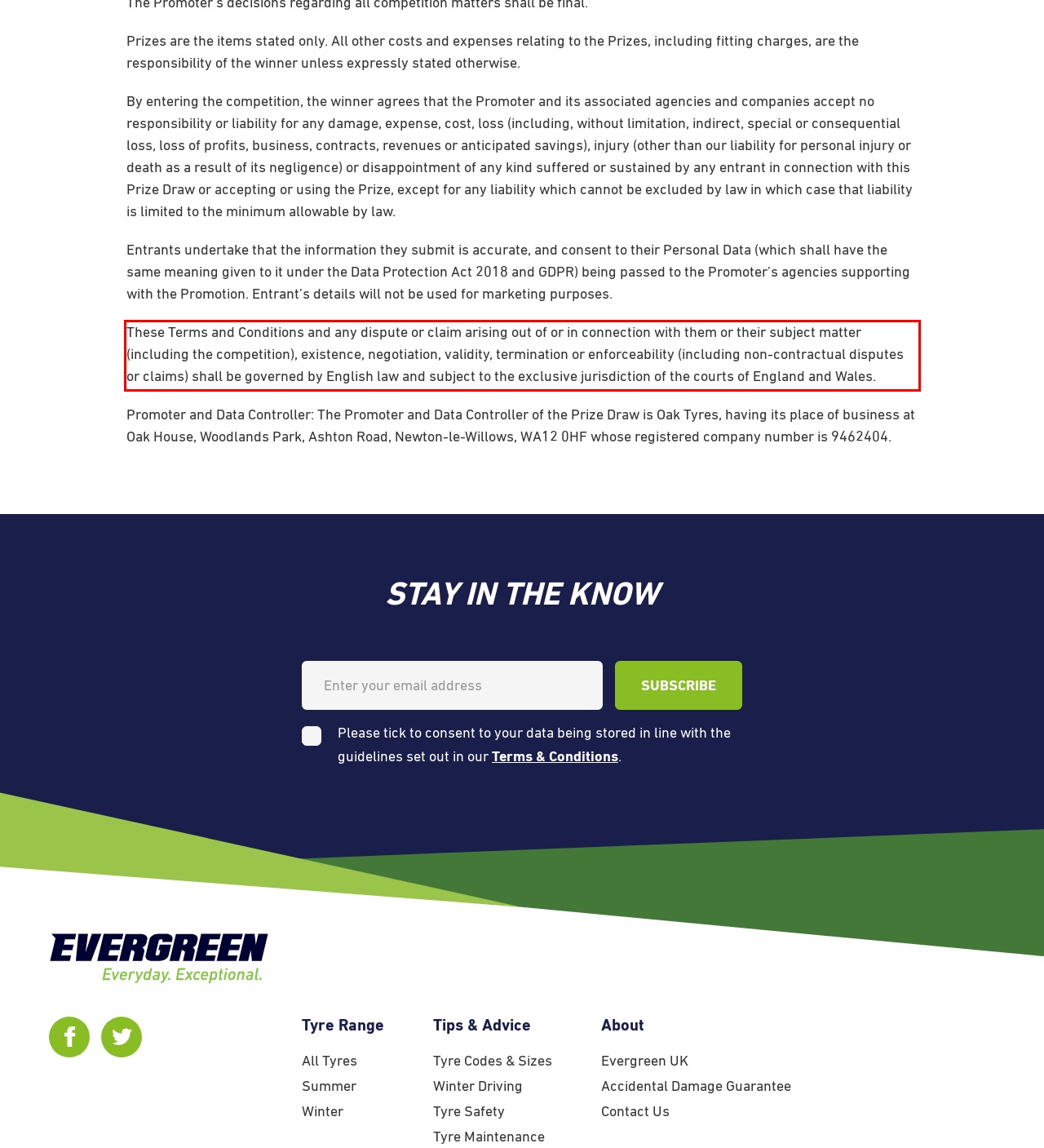There is a screenshot of a webpage with a red bounding box around a UI element. Please use OCR to extract the text within the red bounding box.

These Terms and Conditions and any dispute or claim arising out of or in connection with them or their subject matter (including the competition), existence, negotiation, validity, termination or enforceability (including non-contractual disputes or claims) shall be governed by English law and subject to the exclusive jurisdiction of the courts of England and Wales.